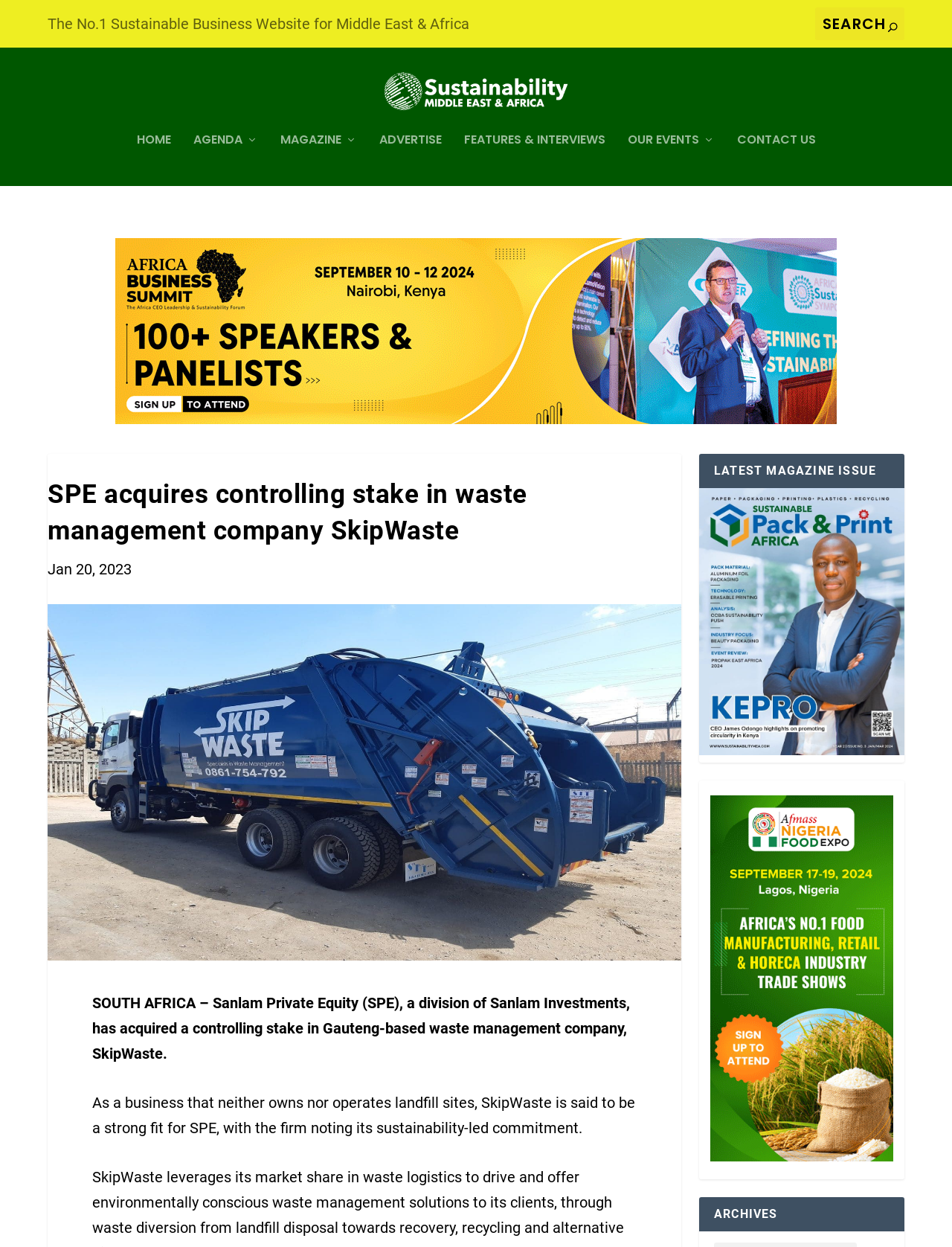Please give a one-word or short phrase response to the following question: 
What is the name of the magazine?

Sustainability Middle East & Africa Magazine